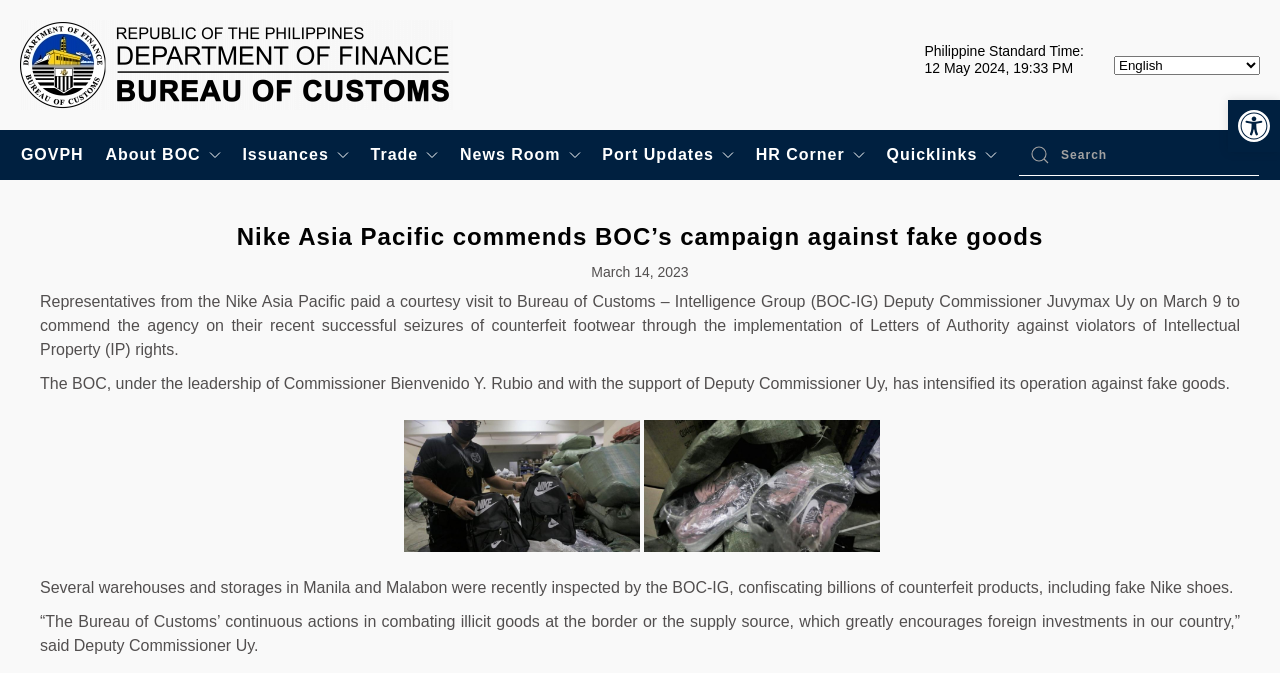Determine the bounding box coordinates of the region that needs to be clicked to achieve the task: "Search".

[0.796, 0.199, 0.984, 0.262]